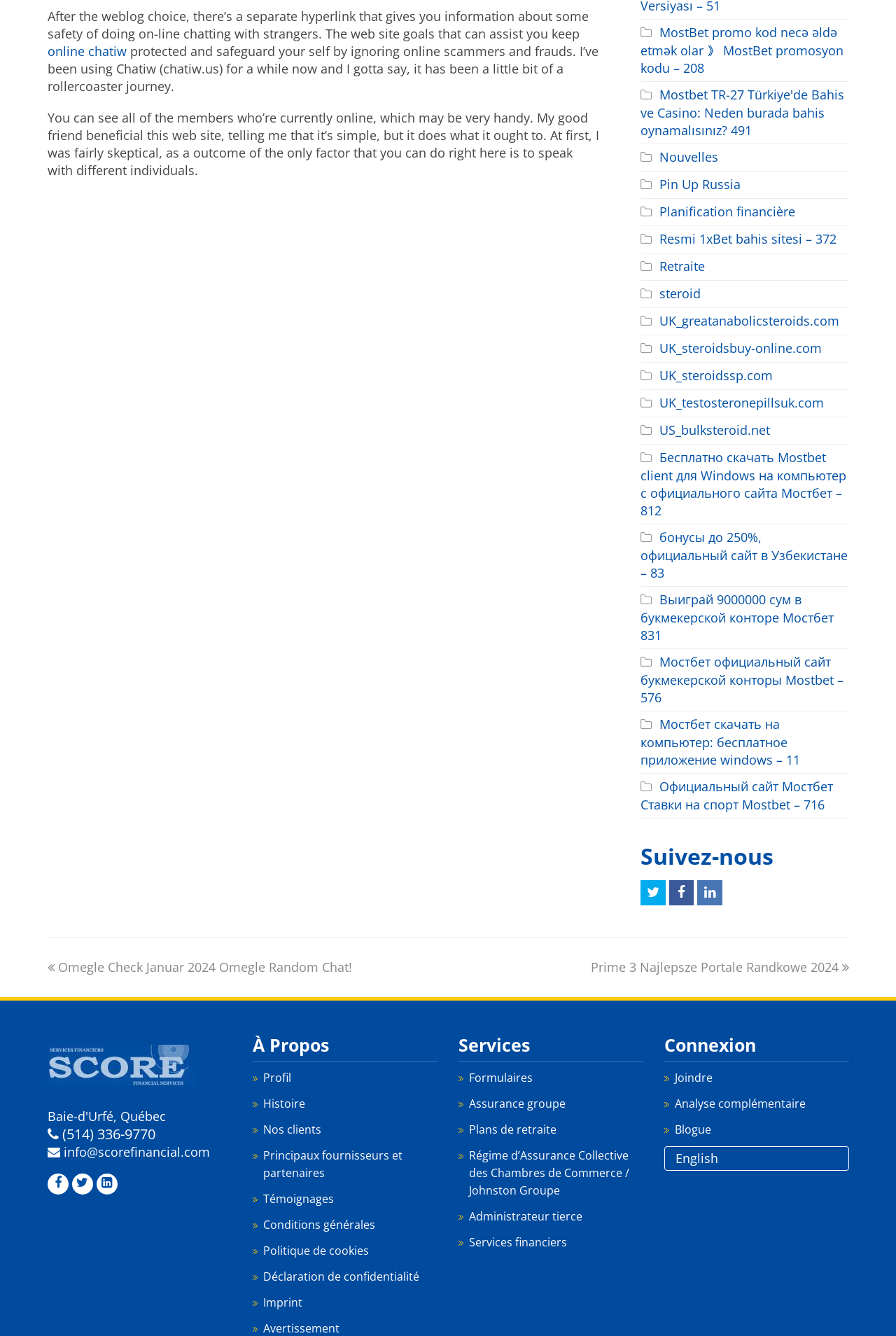Extract the bounding box coordinates for the UI element described by the text: "Analyse complémentaire". The coordinates should be in the form of [left, top, right, bottom] with values between 0 and 1.

[0.741, 0.82, 0.899, 0.833]